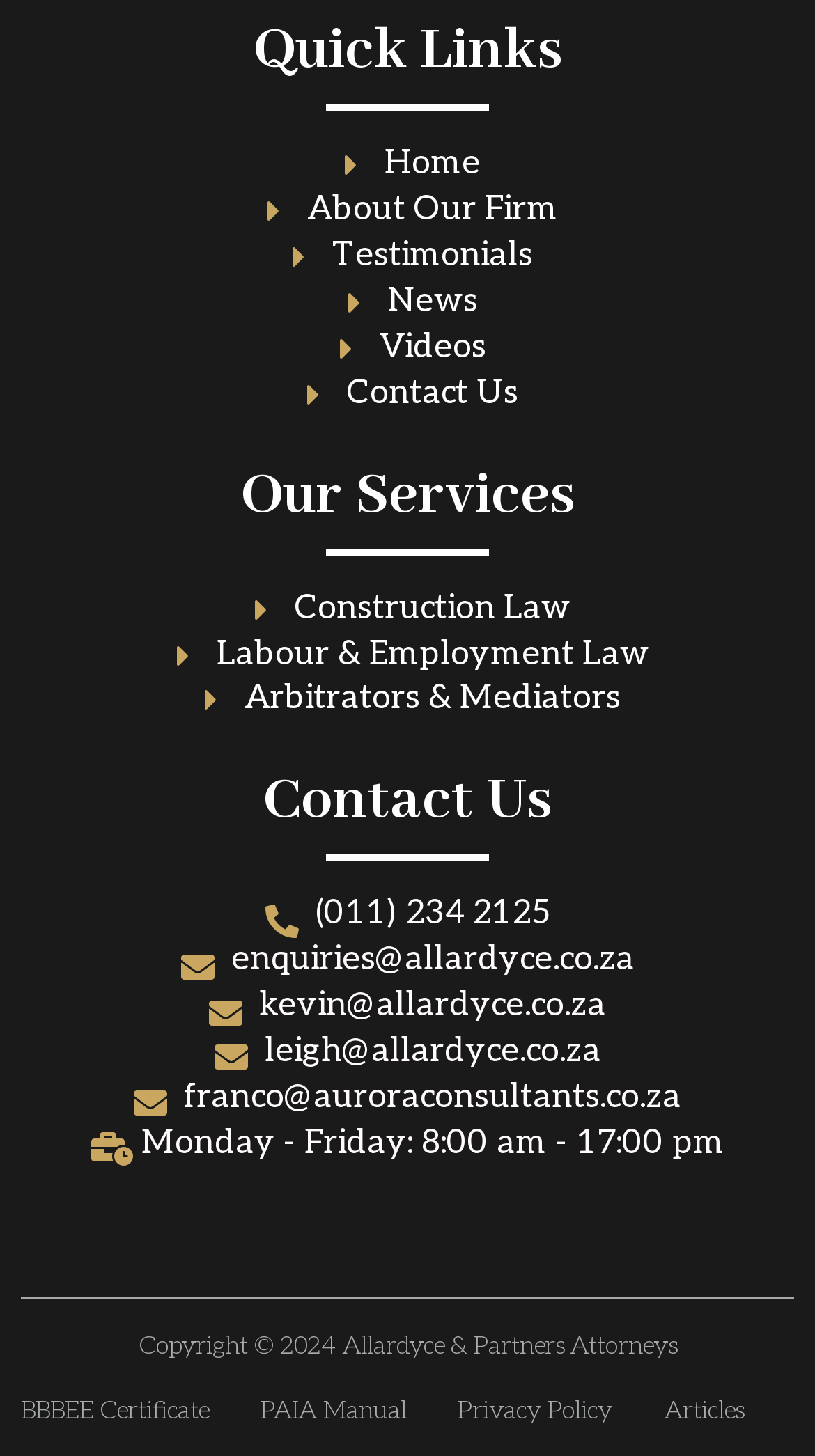Specify the bounding box coordinates of the element's region that should be clicked to achieve the following instruction: "go to home page". The bounding box coordinates consist of four float numbers between 0 and 1, in the format [left, top, right, bottom].

[0.41, 0.098, 0.59, 0.13]